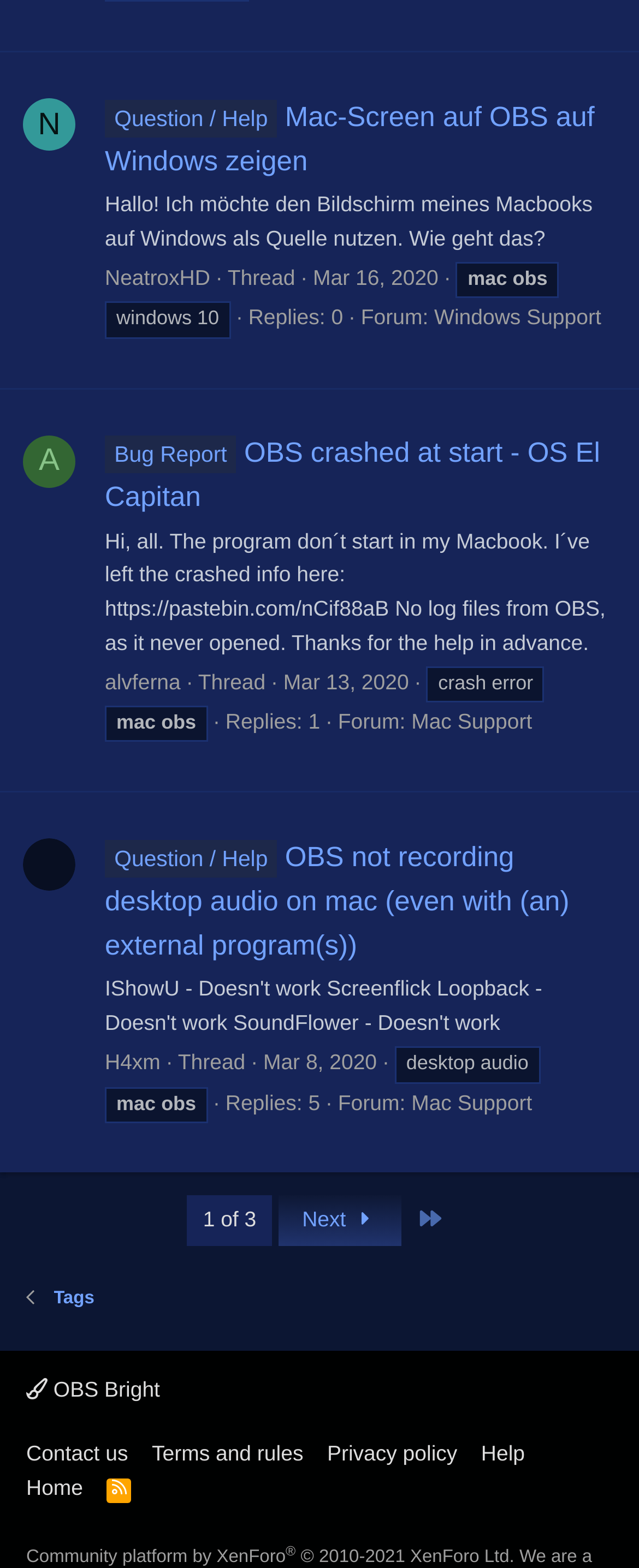Please study the image and answer the question comprehensively:
What is the date of the third thread?

I looked at the third thread heading 'Question / Help OBS not recording desktop audio on mac (even with (an) external program(s))' and found the date 'Mar 8, 2020 at 6:02 PM' below it, indicating that the thread was posted on March 8, 2020.